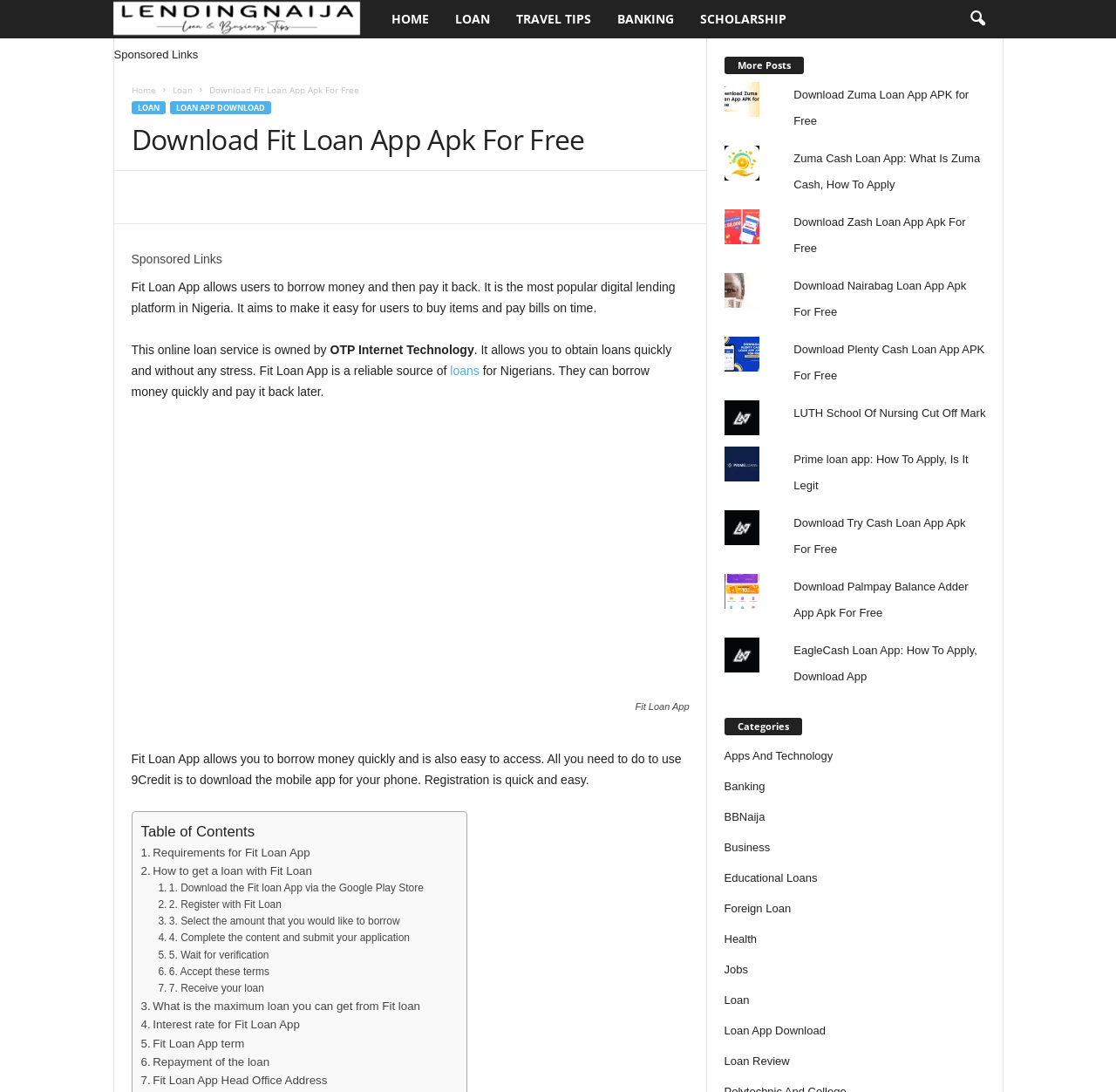Identify the bounding box coordinates for the element you need to click to achieve the following task: "View the 'Cheetah Tongue-High_edited.jpg' image". The coordinates must be four float values ranging from 0 to 1, formatted as [left, top, right, bottom].

None